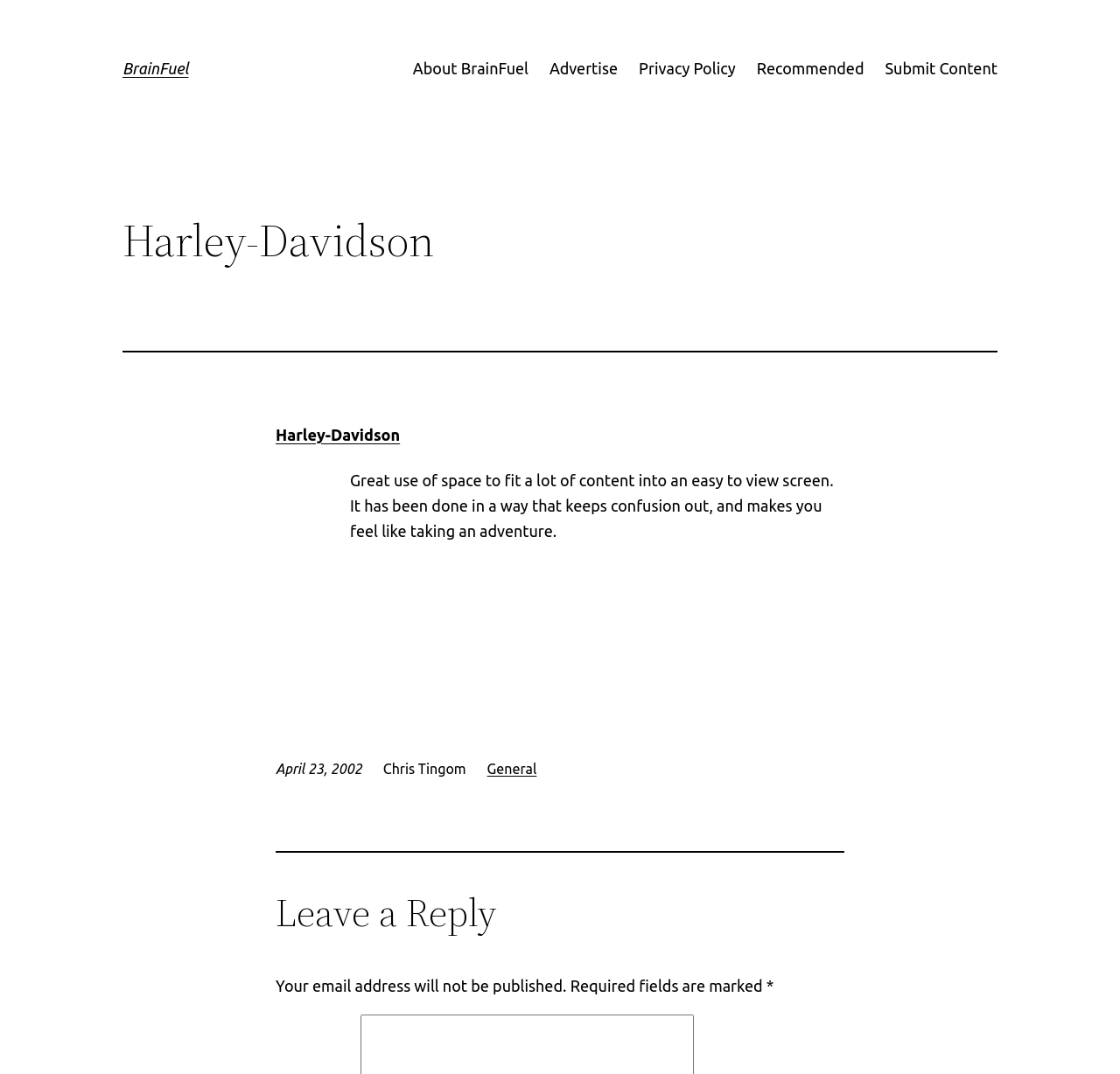What is the brand name mentioned on the webpage?
Using the picture, provide a one-word or short phrase answer.

Harley-Davidson